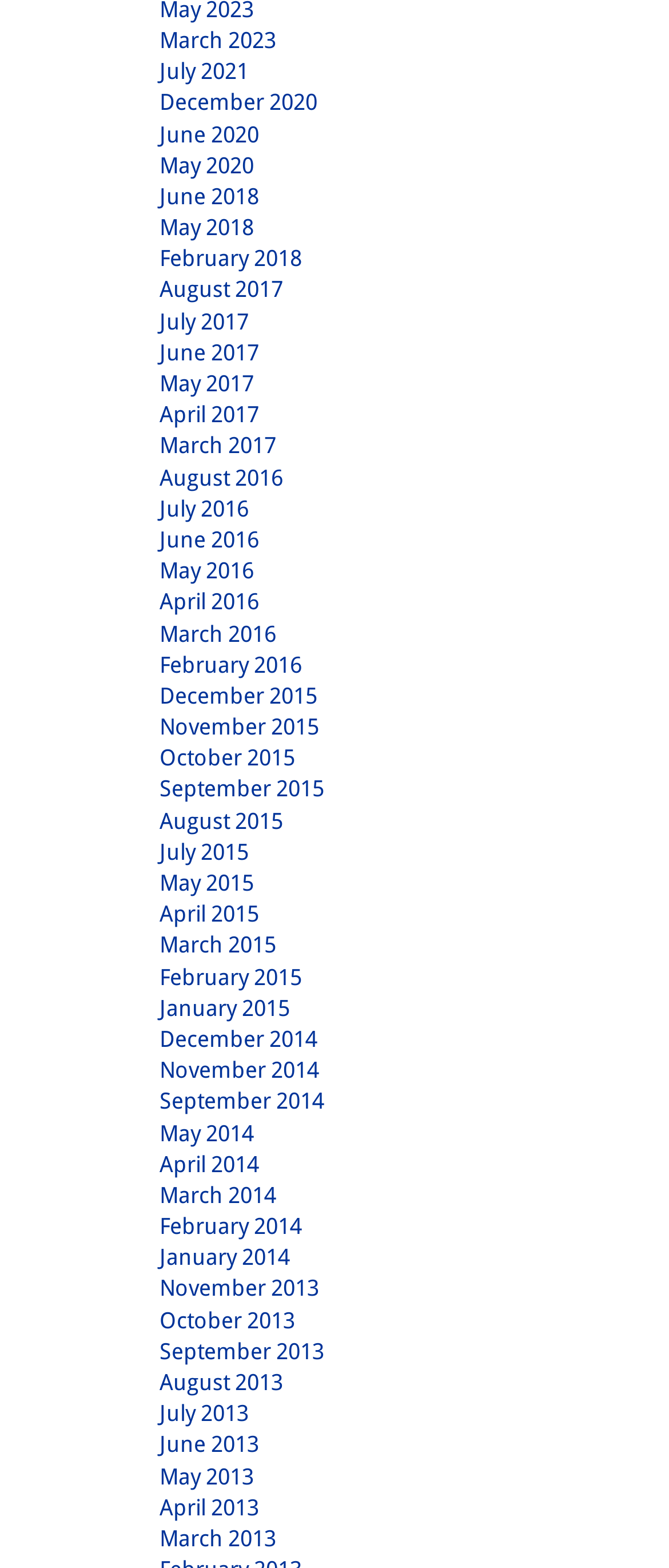Find the bounding box coordinates of the element I should click to carry out the following instruction: "View December 2020".

[0.238, 0.057, 0.474, 0.074]